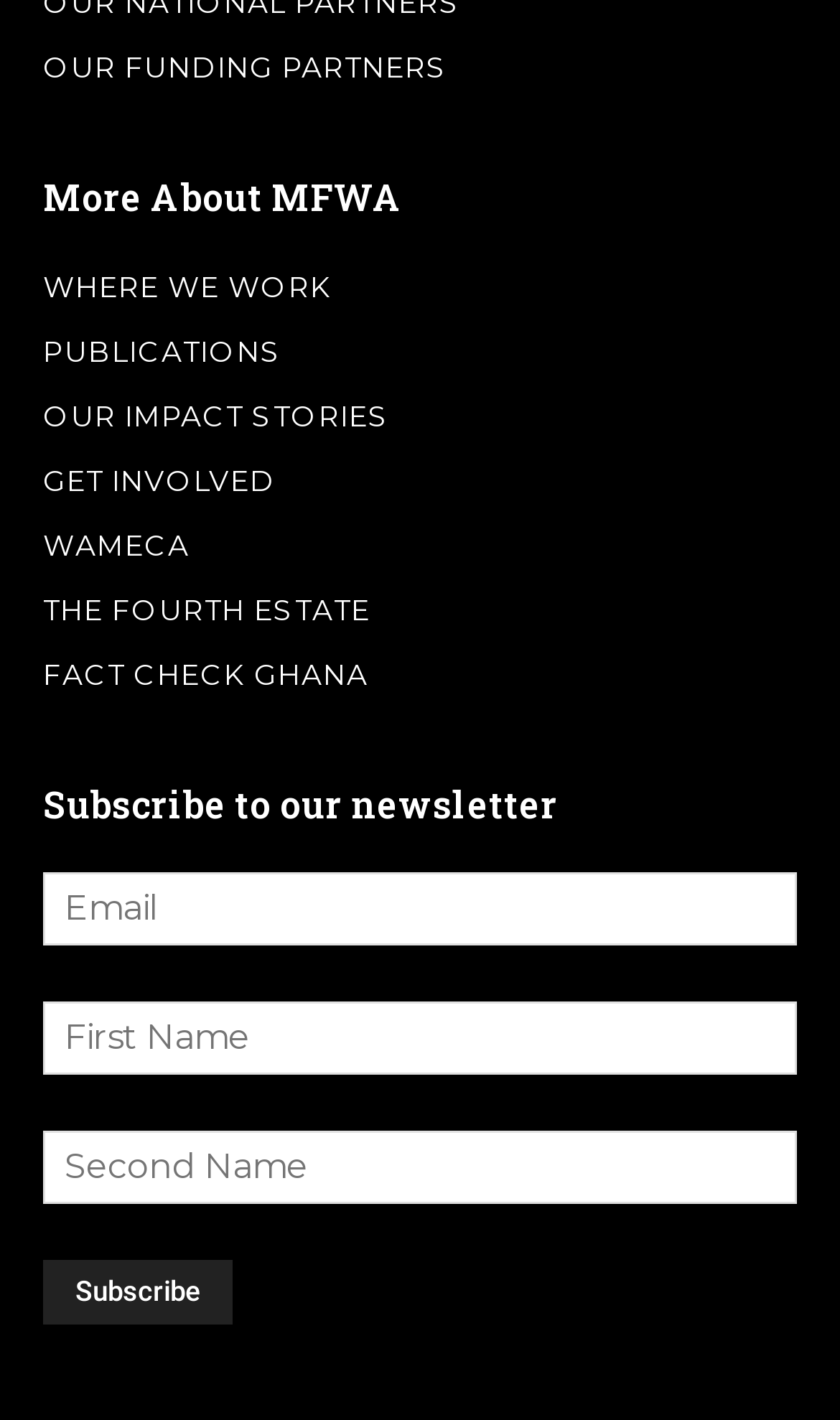Pinpoint the bounding box coordinates of the clickable element needed to complete the instruction: "Subscribe to the newsletter". The coordinates should be provided as four float numbers between 0 and 1: [left, top, right, bottom].

[0.051, 0.887, 0.277, 0.932]